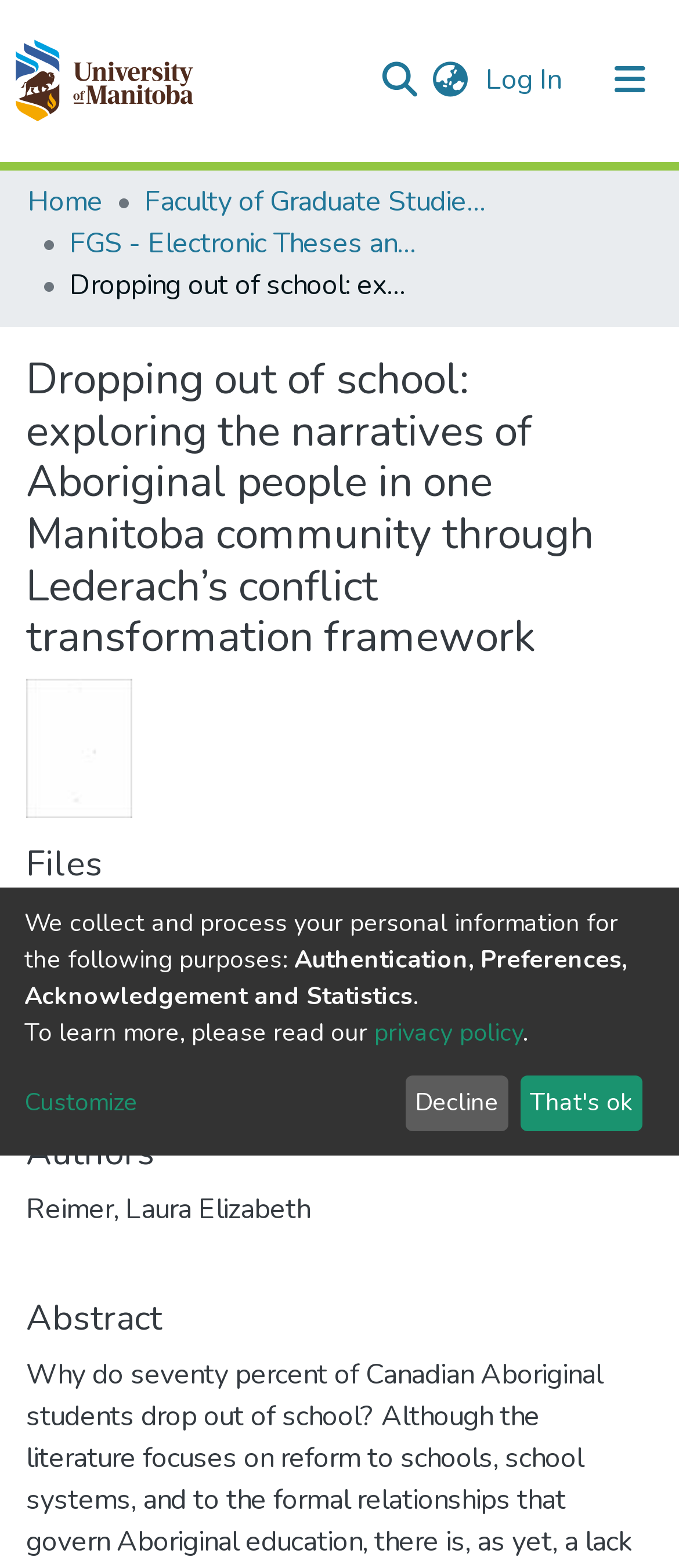What is the title of the thesis?
Using the image as a reference, give a one-word or short phrase answer.

Dropping out of school